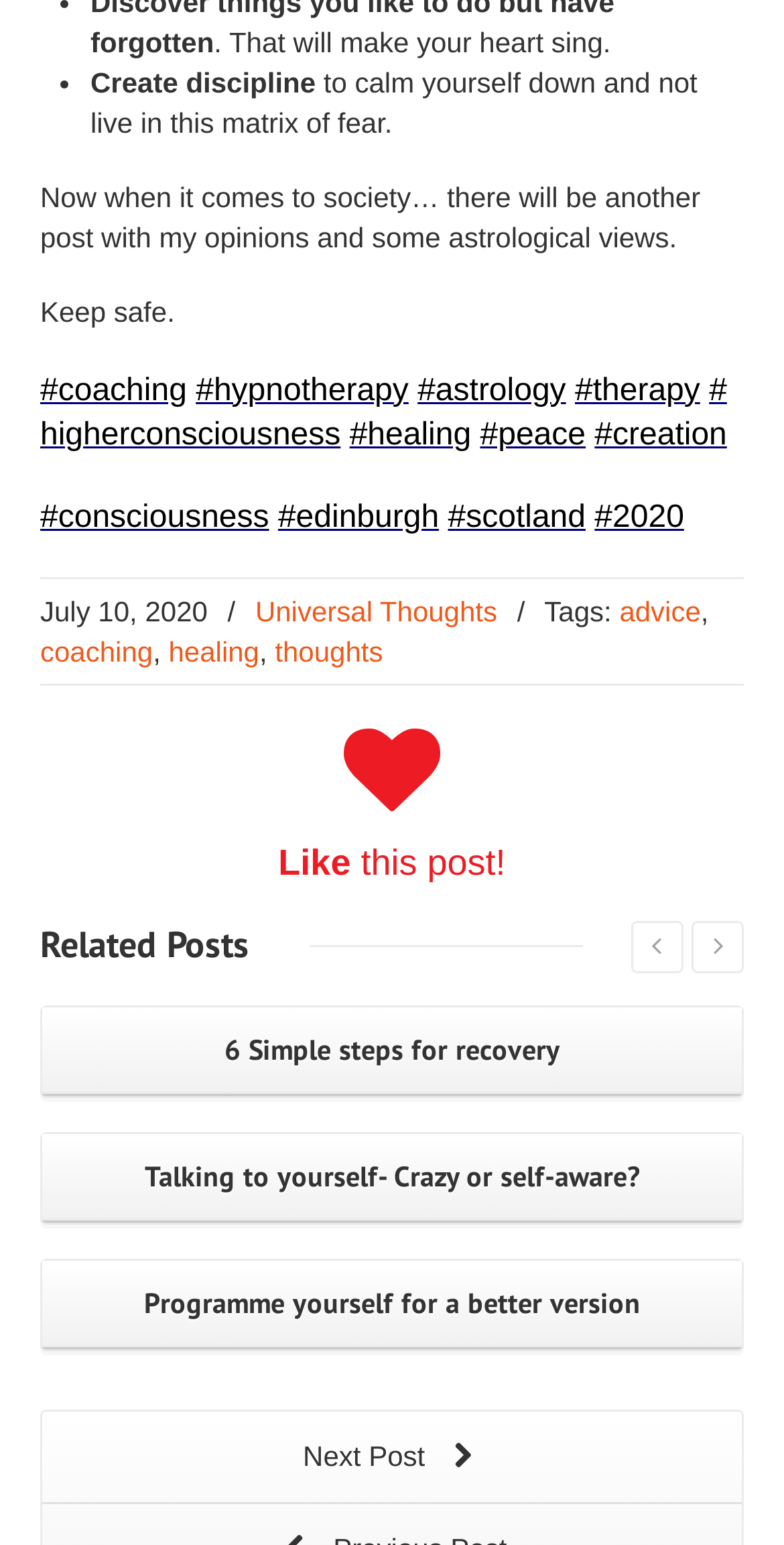What is the first sentence of the post?
Please use the image to deliver a detailed and complete answer.

The first sentence of the post is 'Create discipline' which is located at the top of the webpage, indicated by the StaticText element with the text 'Create discipline' and bounding box coordinates [0.115, 0.043, 0.403, 0.064].